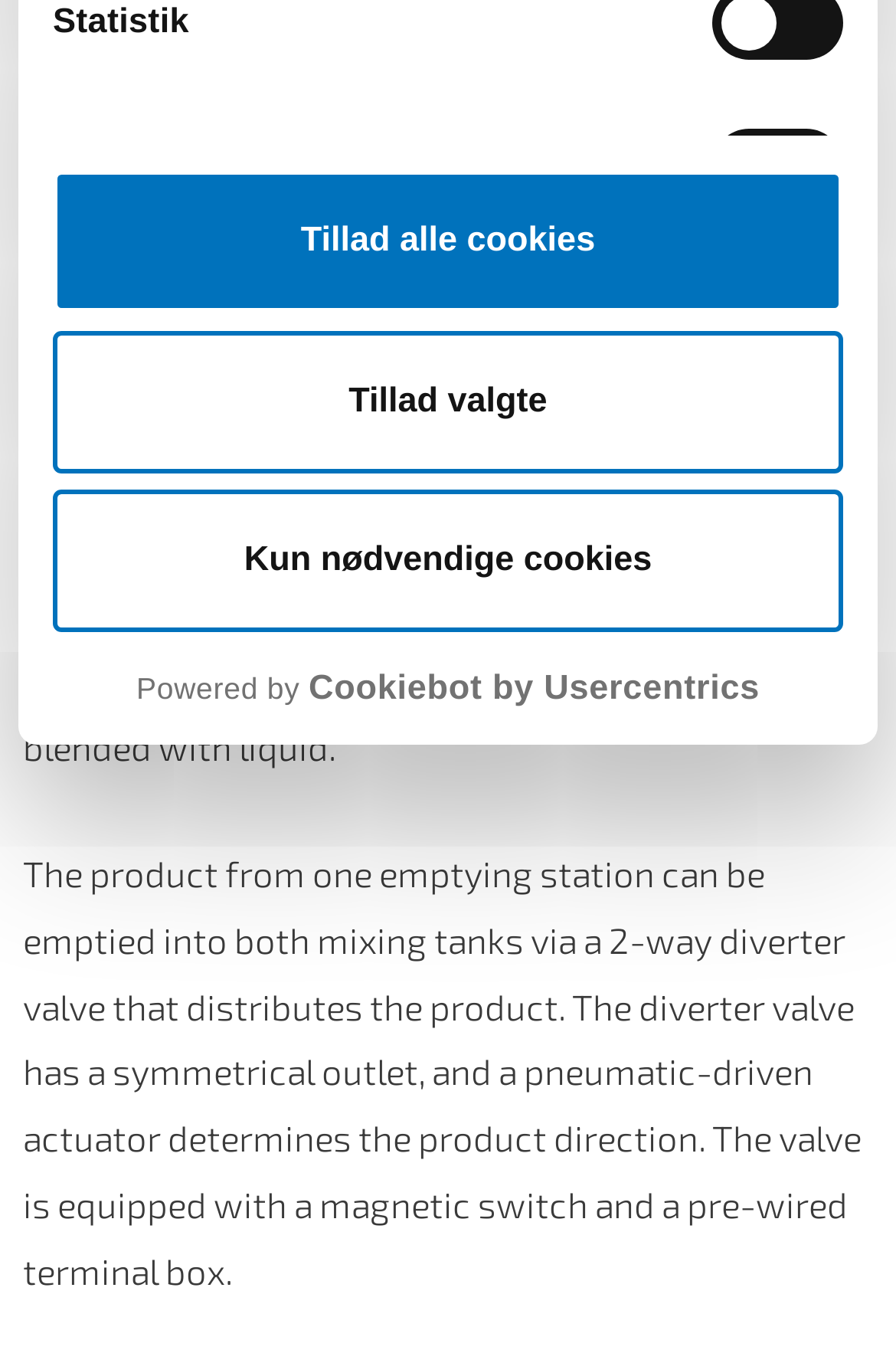Determine the bounding box for the UI element described here: "Kun nødvendige cookies".

[0.059, 0.359, 0.941, 0.464]